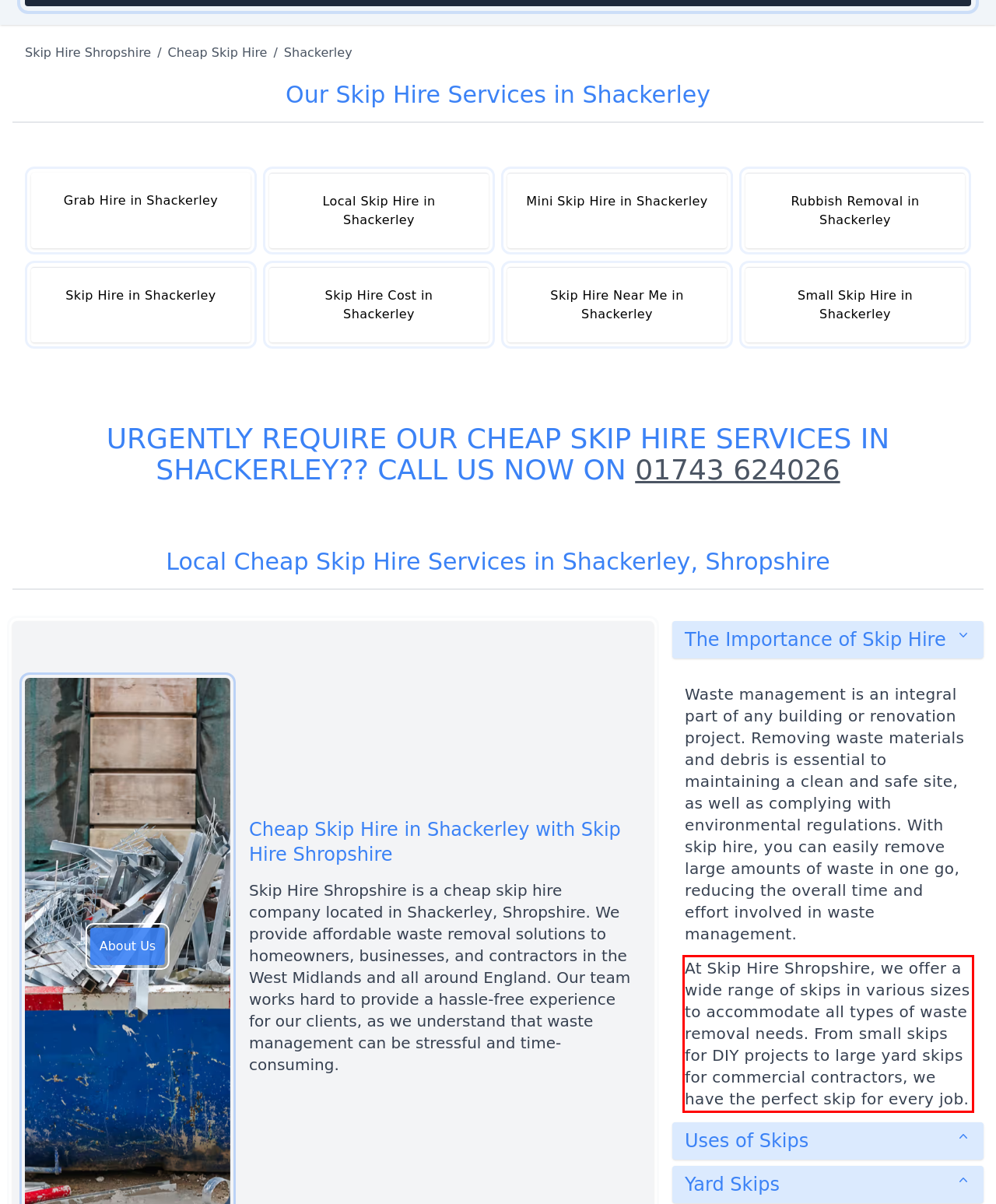Identify and extract the text within the red rectangle in the screenshot of the webpage.

At Skip Hire Shropshire, we offer a wide range of skips in various sizes to accommodate all types of waste removal needs. From small skips for DIY projects to large yard skips for commercial contractors, we have the perfect skip for every job.